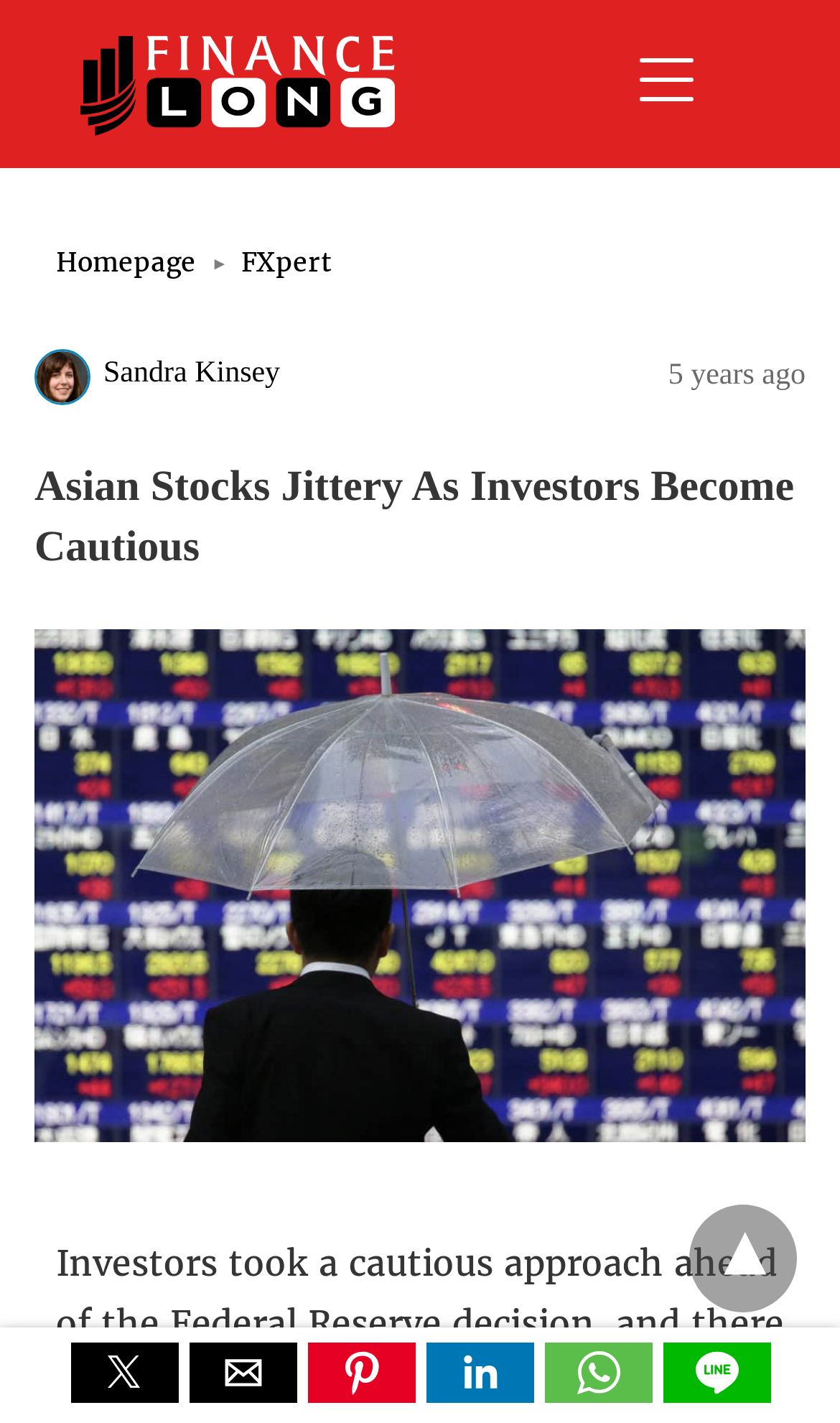Is there an image in the article?
Offer a detailed and exhaustive answer to the question.

I found an image in the article by looking at the figure element with the image 'asian stock market jitter' which is located in the middle of the webpage, indicating that there is an image in the article.